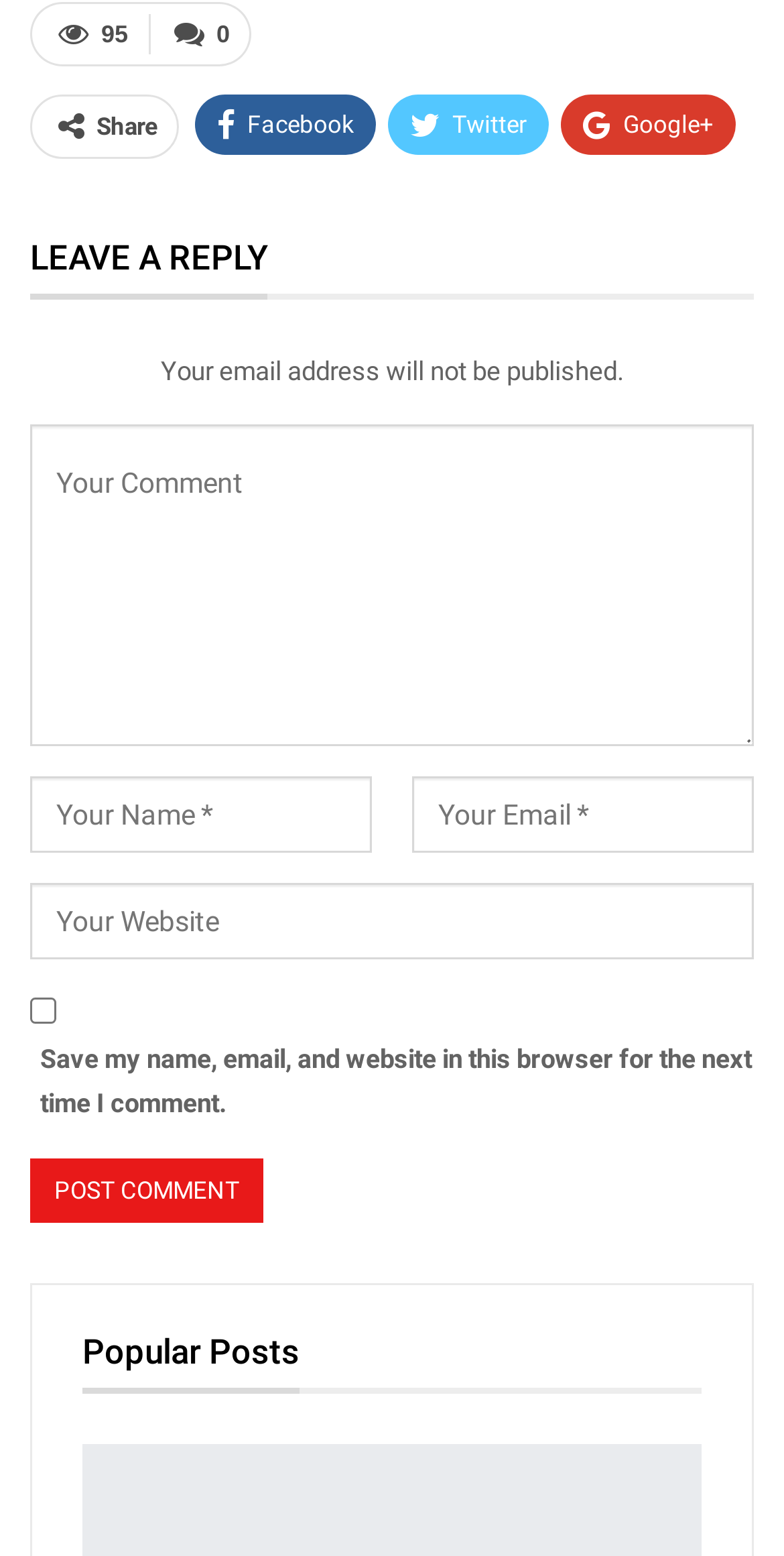From the given element description: "name="email" placeholder="Your Email *"", find the bounding box for the UI element. Provide the coordinates as four float numbers between 0 and 1, in the order [left, top, right, bottom].

[0.526, 0.499, 0.962, 0.548]